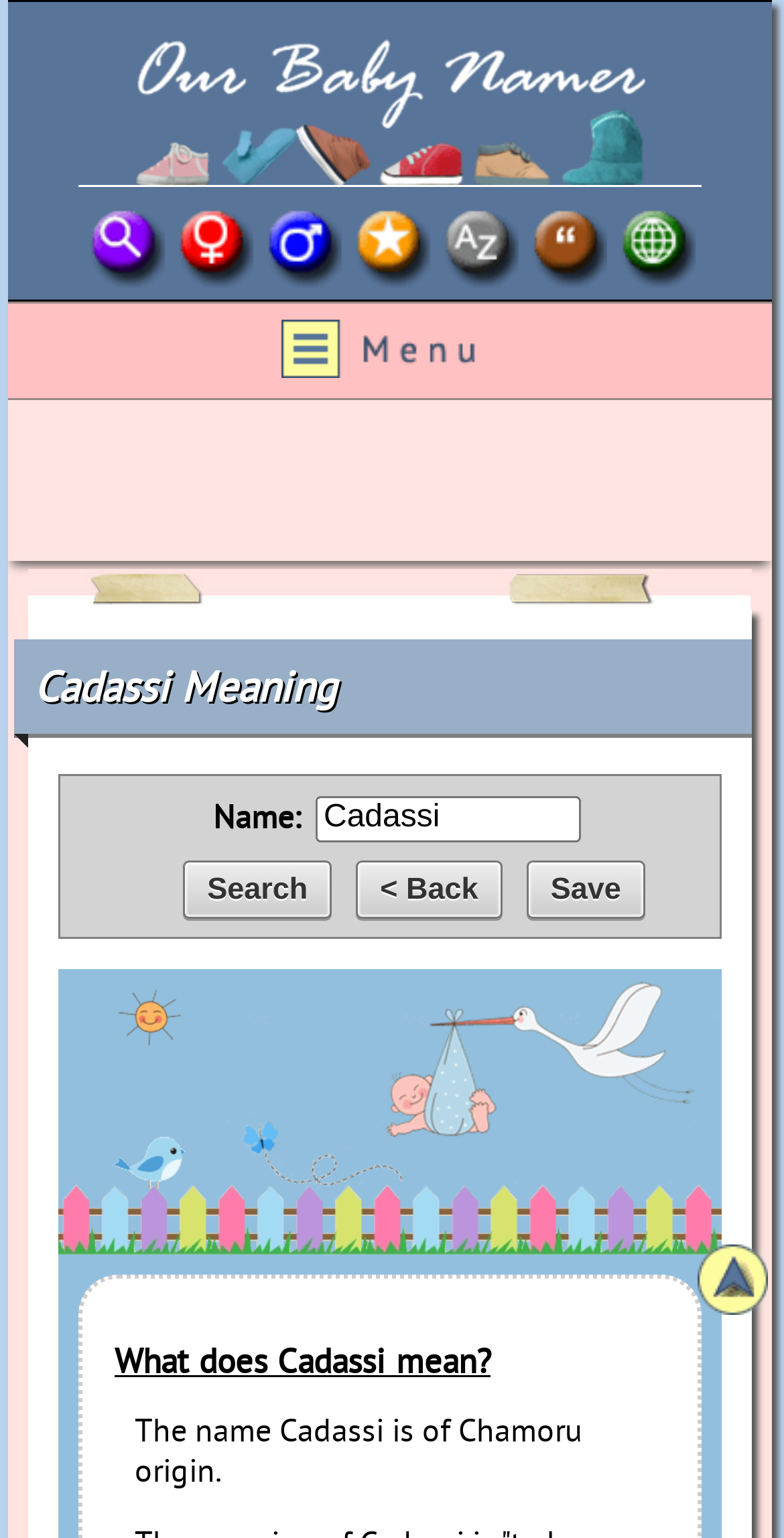What is the meaning of the name Cadassi?
Using the image, elaborate on the answer with as much detail as possible.

The webpage provides information about the origin of the name Cadassi, but it does not explicitly state the meaning of the name. The heading 'What does Cadassi mean?' suggests that the meaning of the name may be discussed, but the actual meaning is not provided.